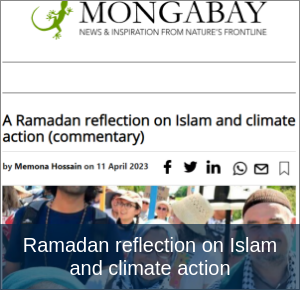Answer the question with a single word or phrase: 
What is the holy month being referred to?

Ramadan